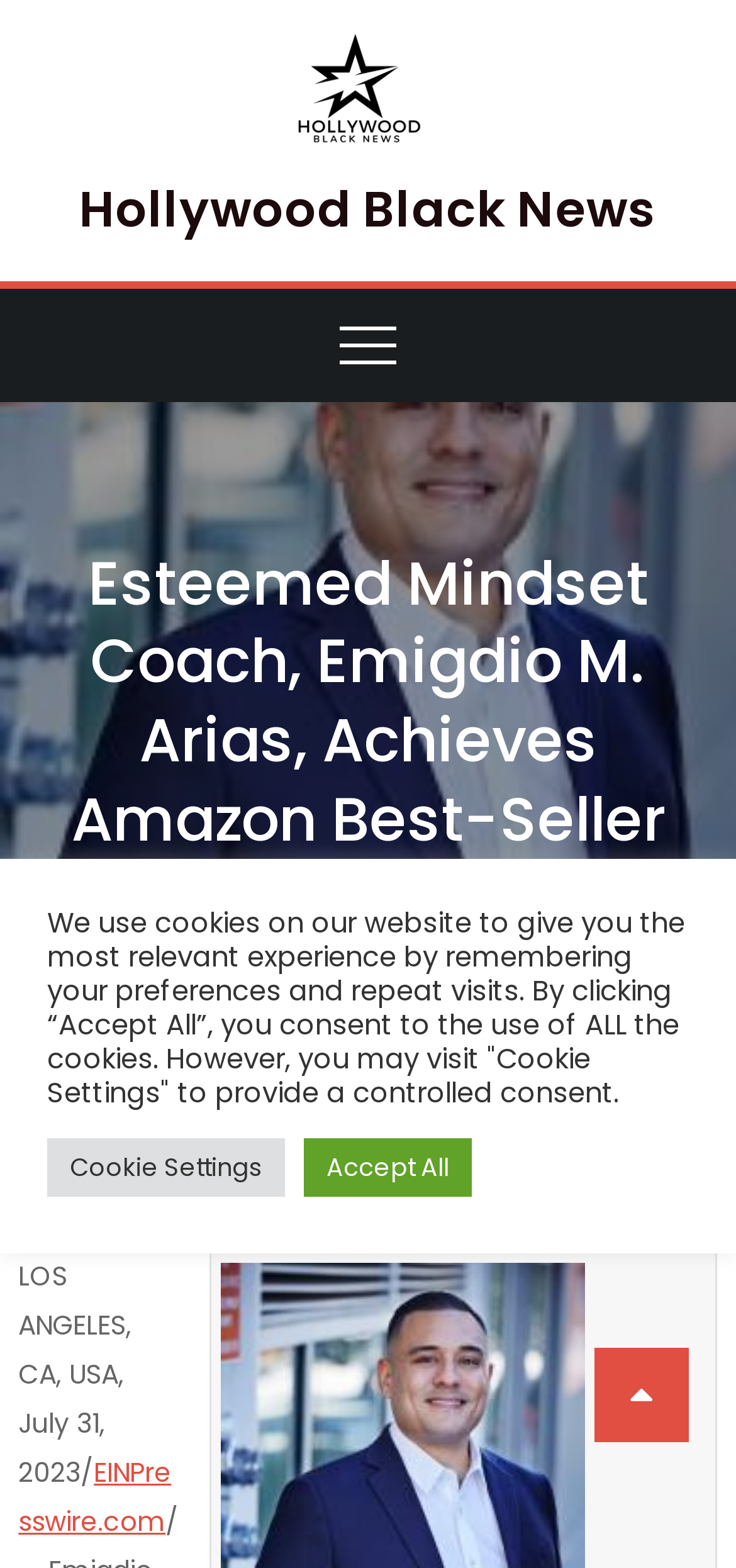What is the name of the book co-authored by Emigdio M. Arias?
Using the information from the image, provide a comprehensive answer to the question.

I found a link element with the text 'The Keys to Authenticity' which is part of a sentence describing Emigdio M. Arias' achievement. This implies that 'The Keys to Authenticity' is the name of the book co-authored by Emigdio M. Arias.